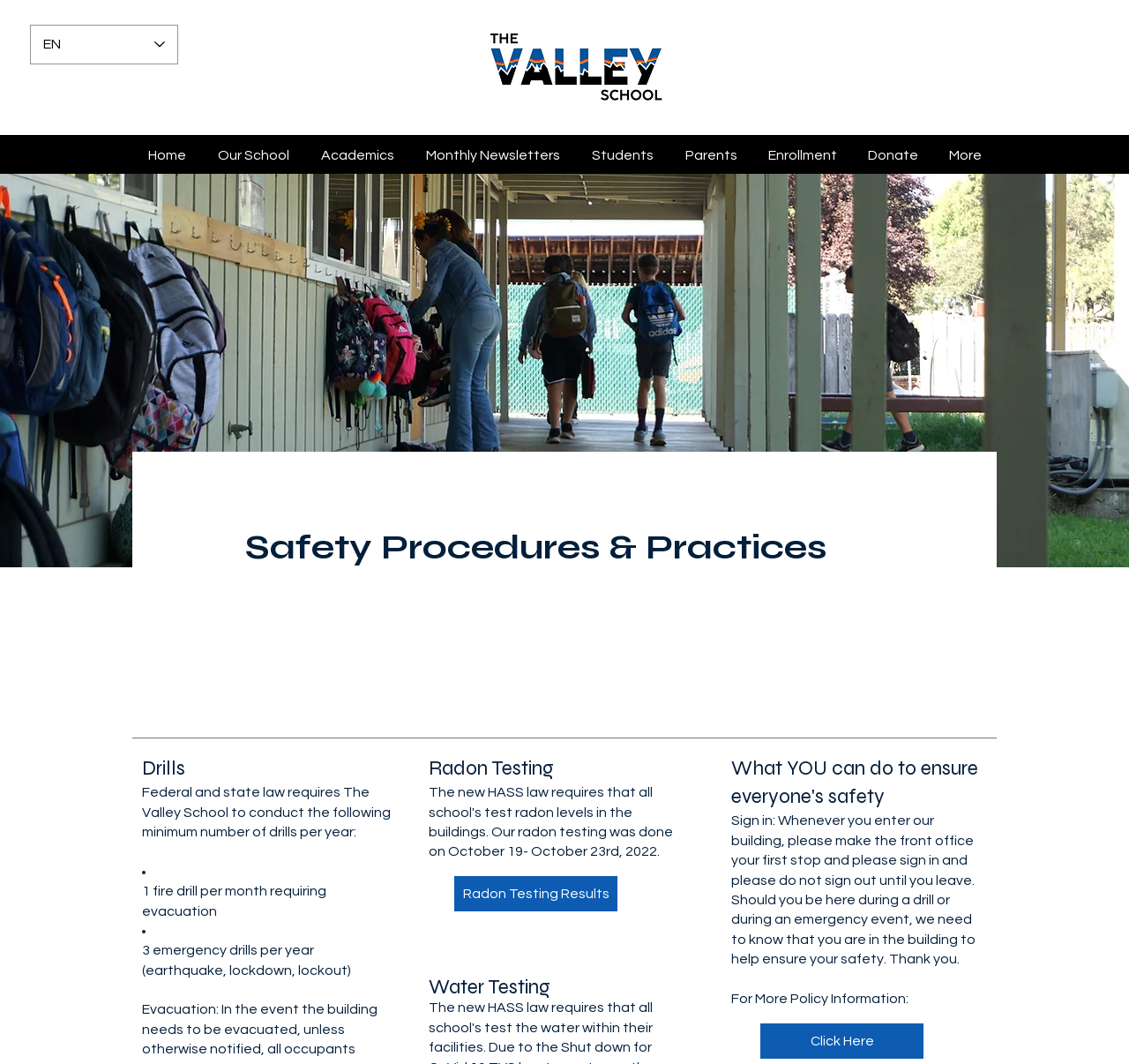What is the recommended action for ensuring everyone's safety?
Look at the image and answer with only one word or phrase.

Sign in and out